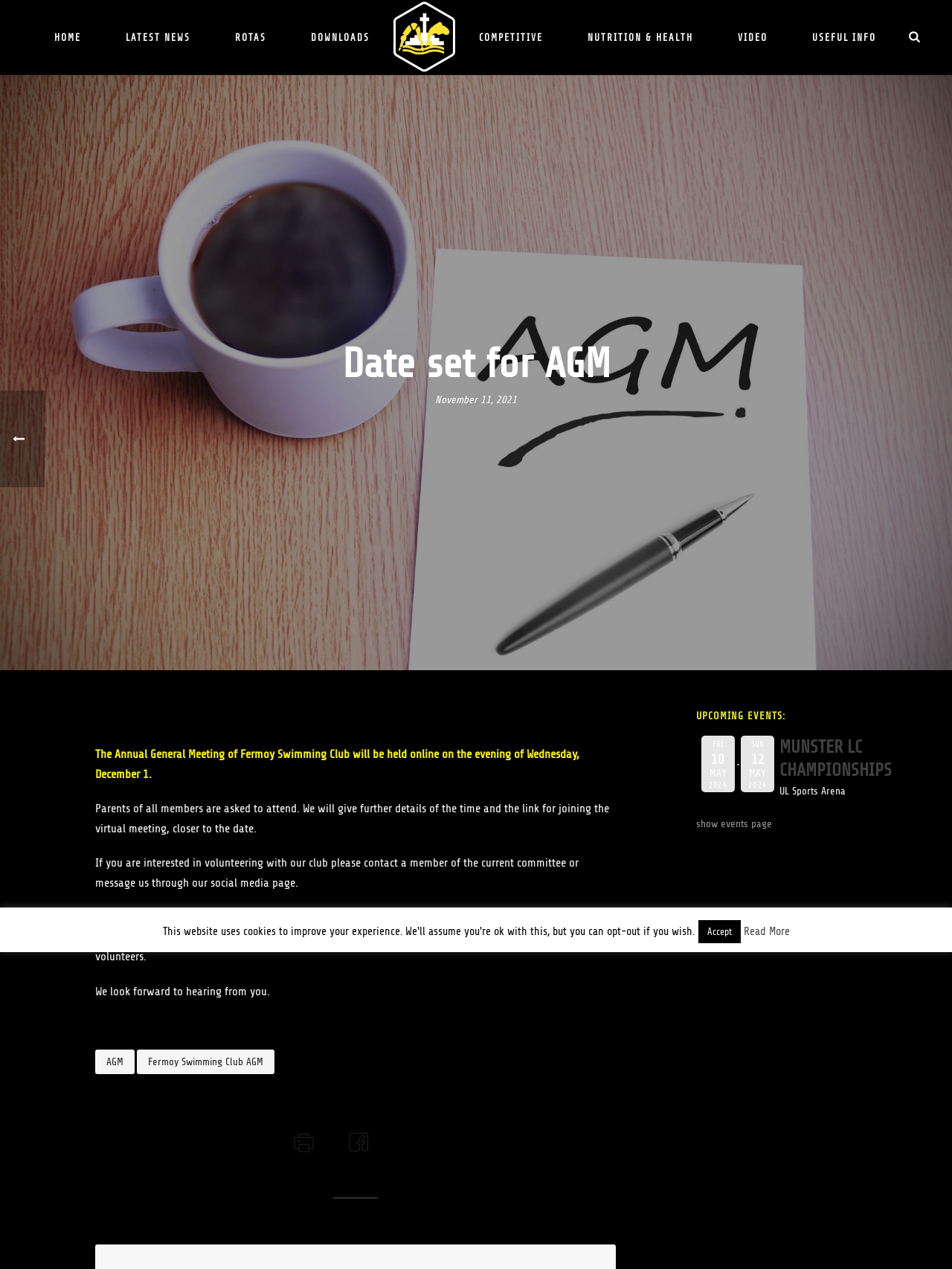Find the bounding box coordinates for the element that must be clicked to complete the instruction: "View latest news". The coordinates should be four float numbers between 0 and 1, indicated as [left, top, right, bottom].

[0.109, 0.023, 0.224, 0.037]